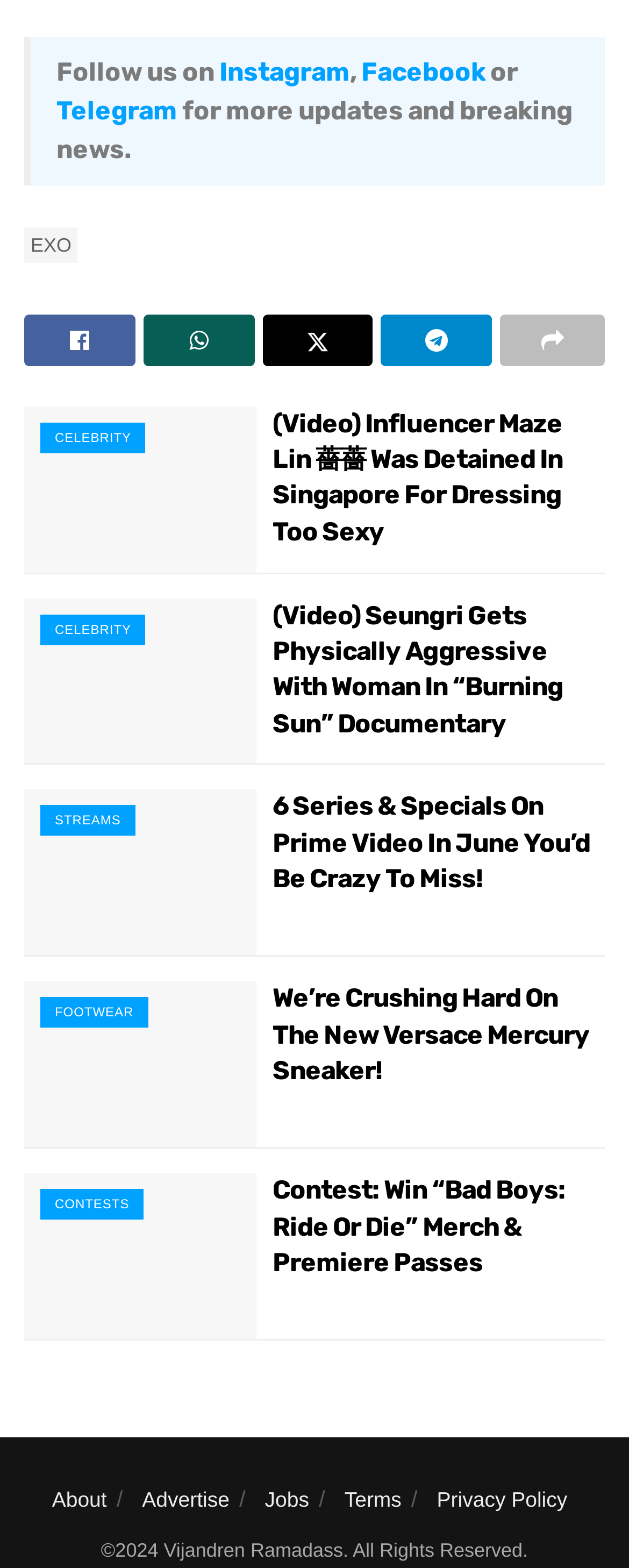Please identify the bounding box coordinates of the region to click in order to complete the given instruction: "View the article about Influencer Maze Lin". The coordinates should be four float numbers between 0 and 1, i.e., [left, top, right, bottom].

[0.433, 0.259, 0.962, 0.351]